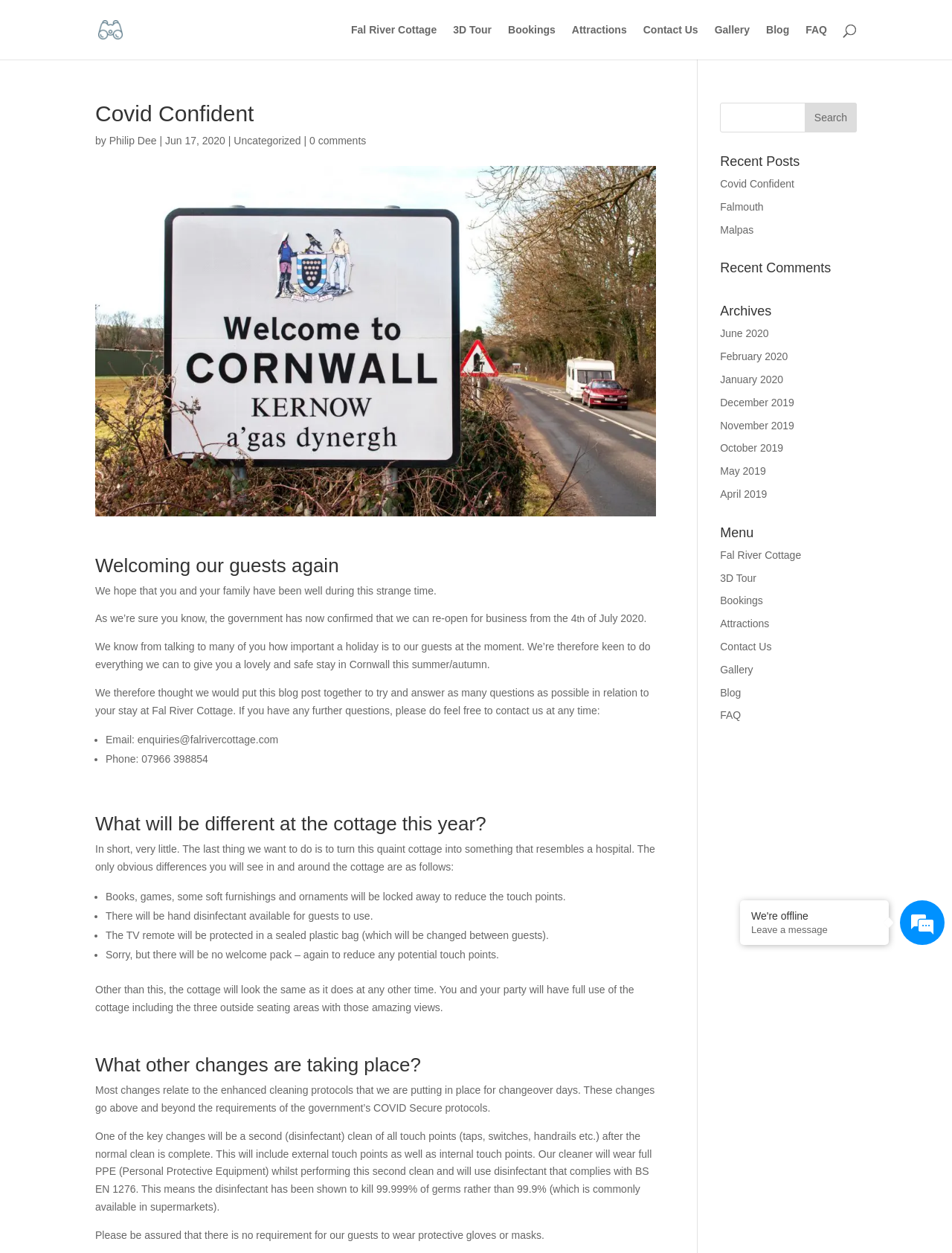Please give a short response to the question using one word or a phrase:
What is available for guests to use?

Hand disinfectant